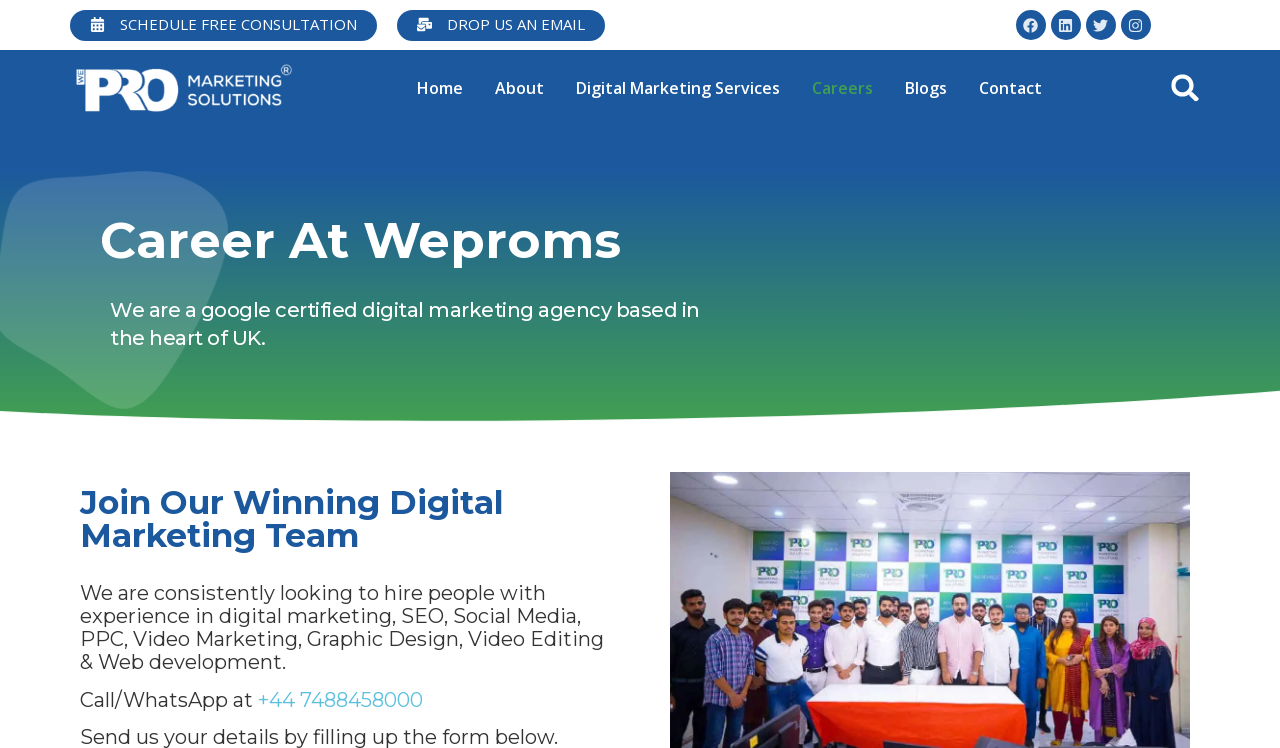Please identify the bounding box coordinates of the region to click in order to complete the task: "Visit the Careers page". The coordinates must be four float numbers between 0 and 1, specified as [left, top, right, bottom].

[0.621, 0.084, 0.694, 0.151]